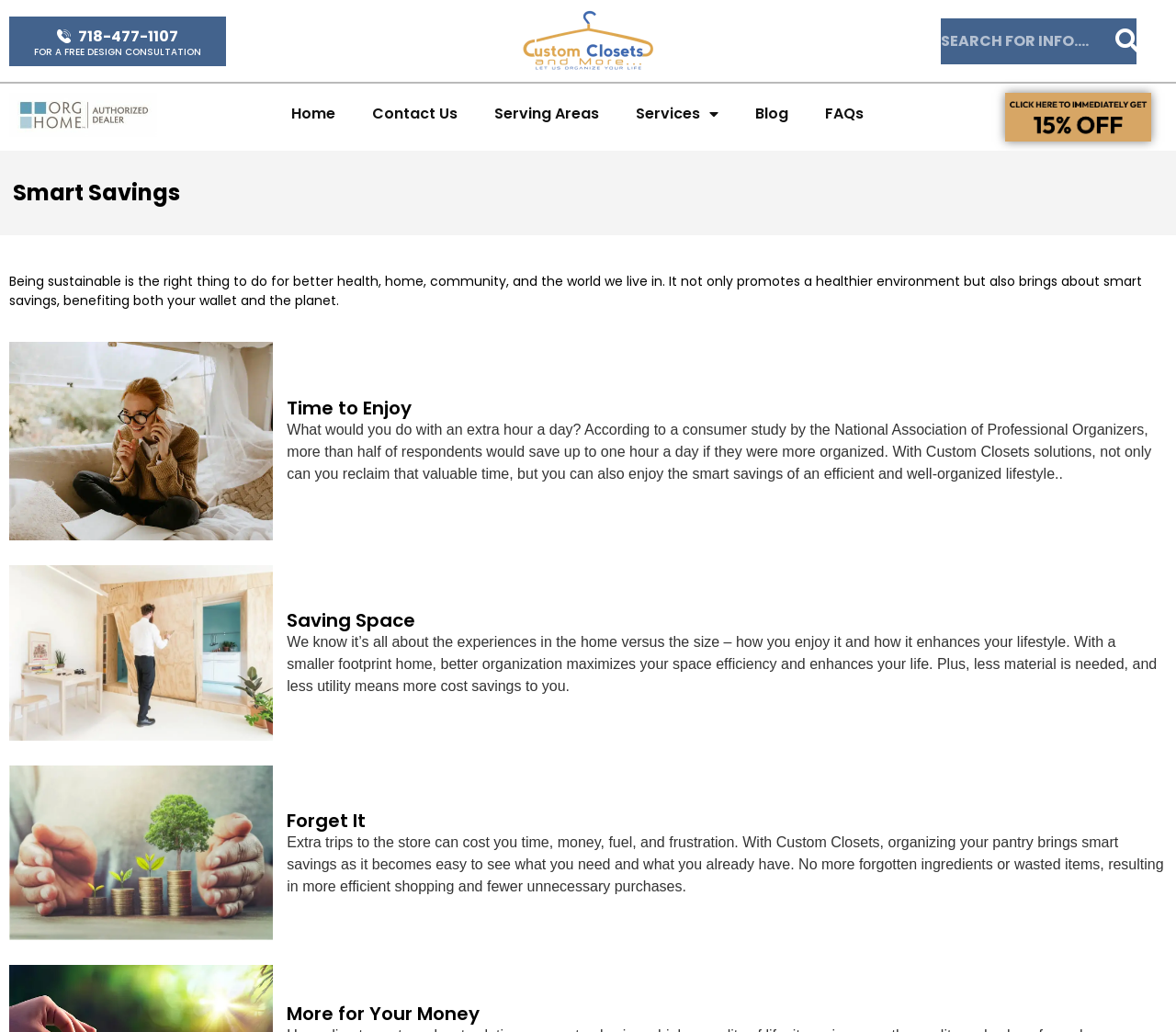Create a detailed summary of the webpage's content and design.

The webpage is about Custom Closets and More, a company that promotes sustainable living and smart savings through organized home solutions. At the top left, there is a phone number "718-477-1107" with a small image beside it. Next to it, there is a heading "FOR A FREE DESIGN CONSULTATION". On the top right, there is a company logo and a link to the home page.

Below the top section, there is a search bar with a search button on the right. On the left, there is a generic text "get the best quality closet by contacting us now" with an image of an ORG Home label. Below this, there are navigation links to different pages, including Home, Contact Us, Serving Areas, Services, Blog, and FAQs.

On the right side, there is a promotional link "click here to immediately get 15 percent off" with an image. Below this, there is a heading "Smart Savings" and a paragraph of text explaining the benefits of sustainable living and smart savings. There are three sections with headings "Time to Enjoy", "Saving Space", and "Forget It", each with a figure and a paragraph of text describing how Custom Closets solutions can help individuals save time, space, and money.

The webpage has a total of 5 headings, 11 links, 7 images, 1 search bar, and 1 button. The layout is organized, with clear headings and concise text, making it easy to navigate and understand the content.